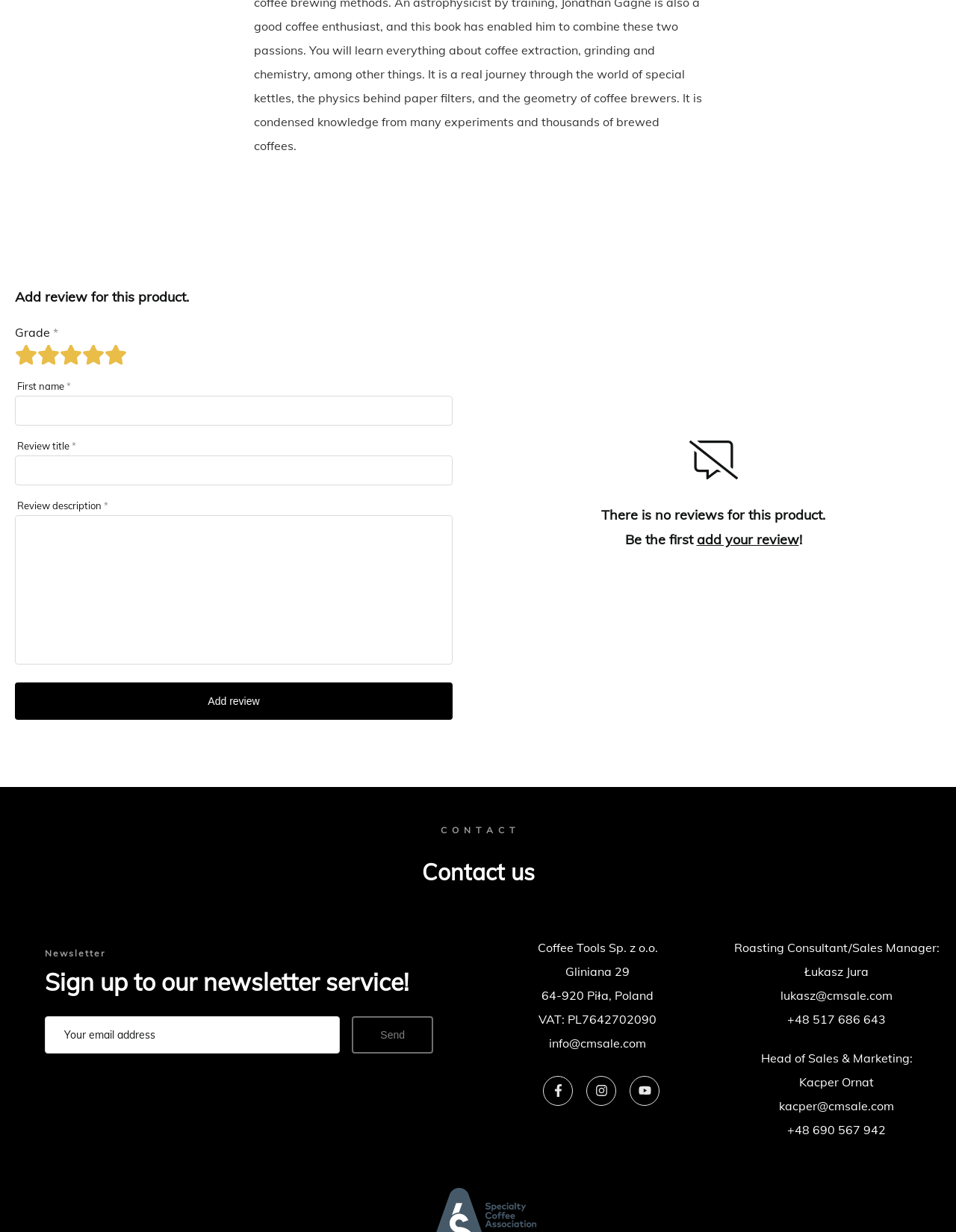Respond with a single word or phrase for the following question: 
What is the purpose of the text input field at the bottom of the page?

Newsletter signup